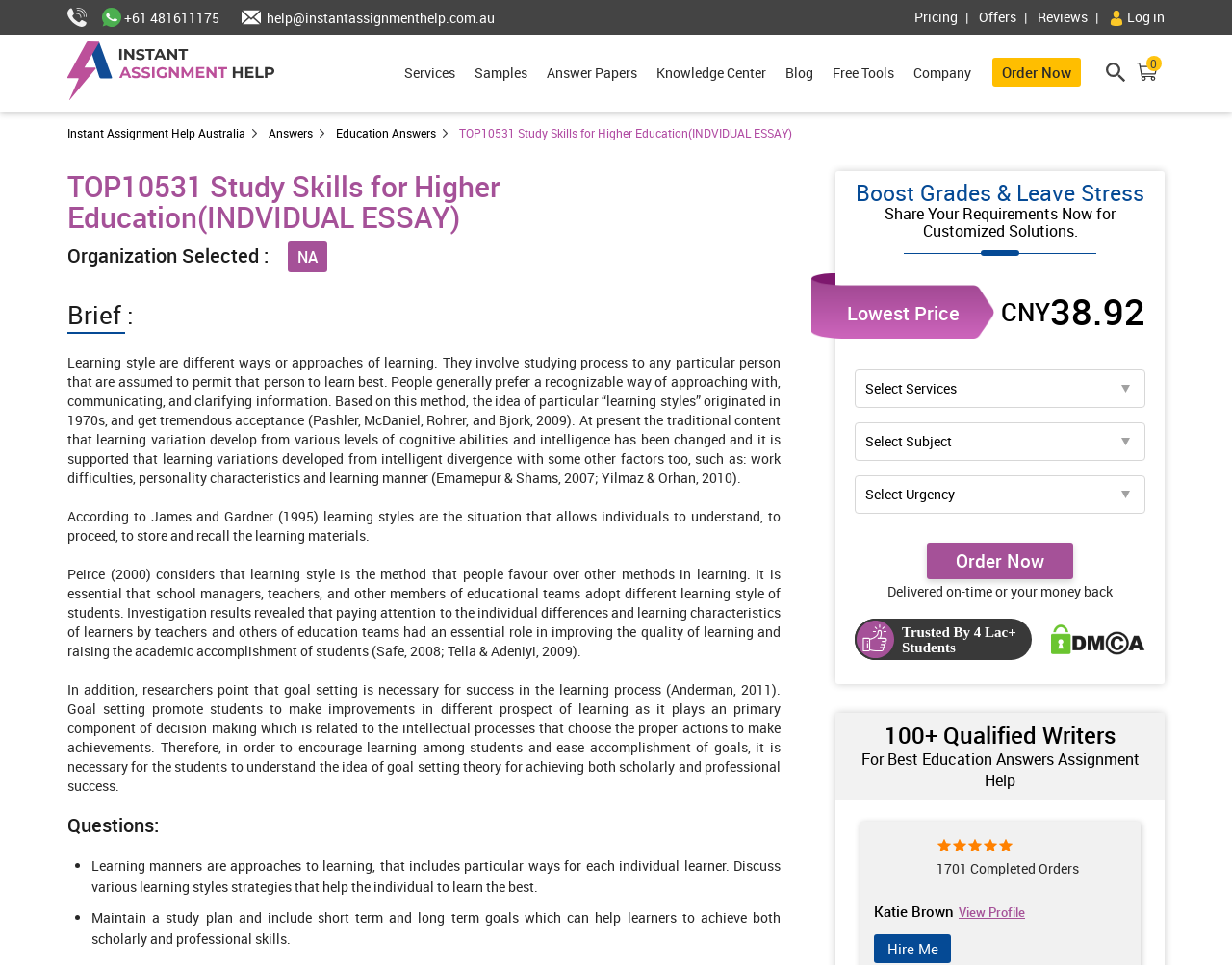Identify and provide the title of the webpage.

TOP10531 Study Skills for Higher Education(INDVIDUAL ESSAY)